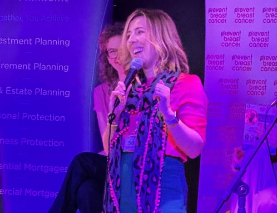Reply to the question with a single word or phrase:
What is the main focus of the event?

Breast cancer awareness